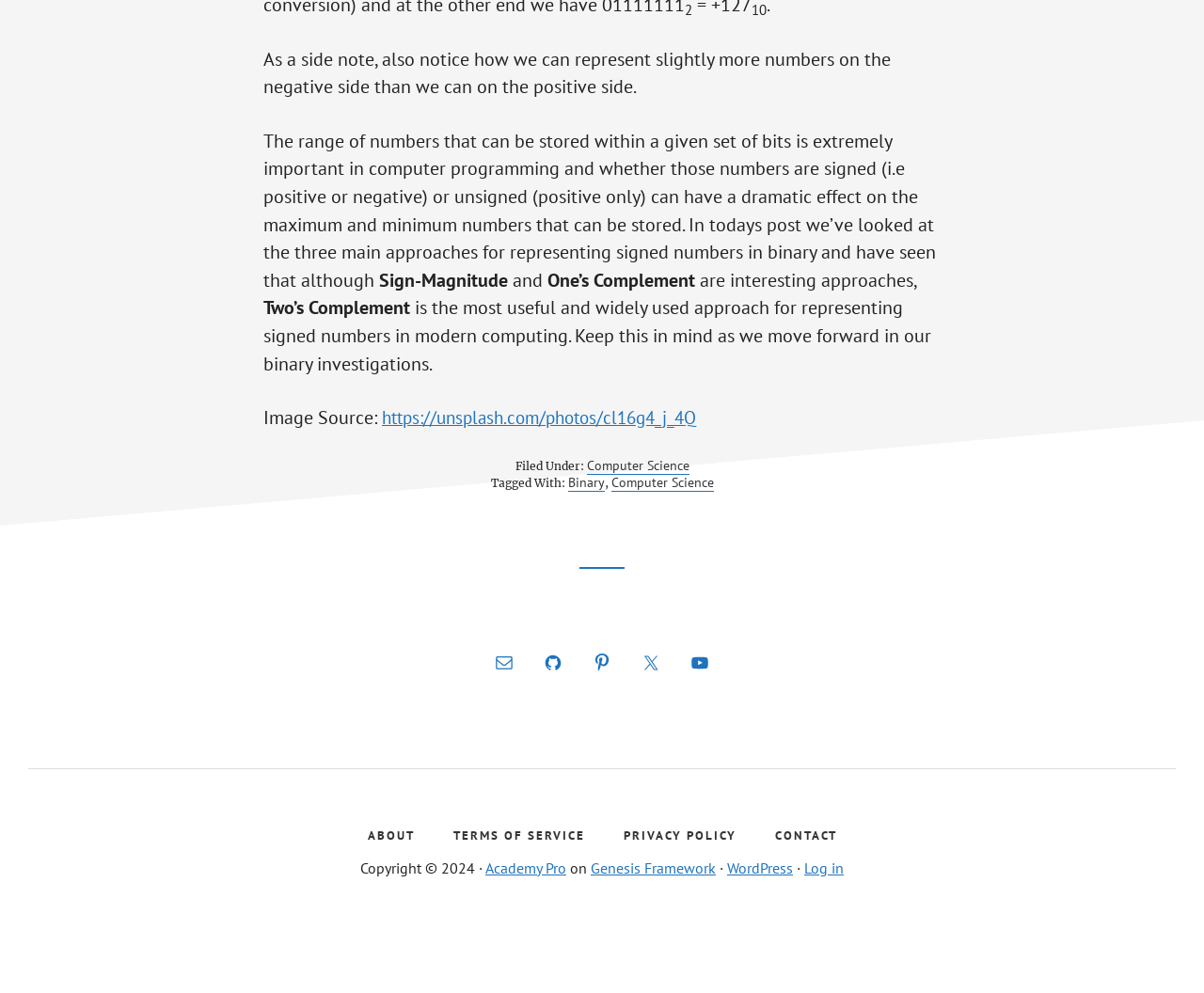What is the category of the article?
Provide an in-depth answer to the question, covering all aspects.

This answer can be obtained by looking at the footer section of the webpage, specifically the 'Filed Under:' section which indicates that the category of the article is Computer Science.